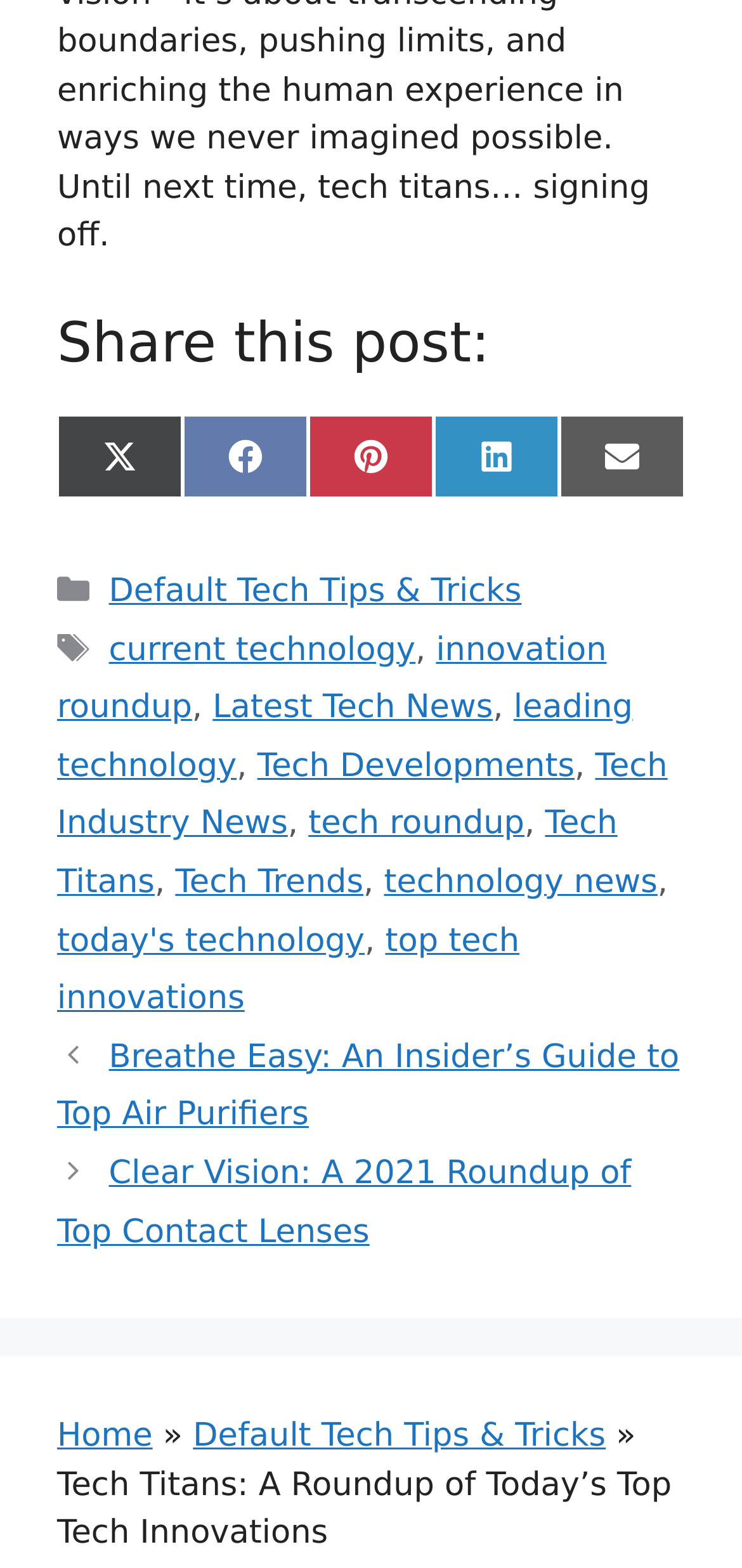Based on the element description: "Contact", identify the bounding box coordinates for this UI element. The coordinates must be four float numbers between 0 and 1, listed as [left, top, right, bottom].

None